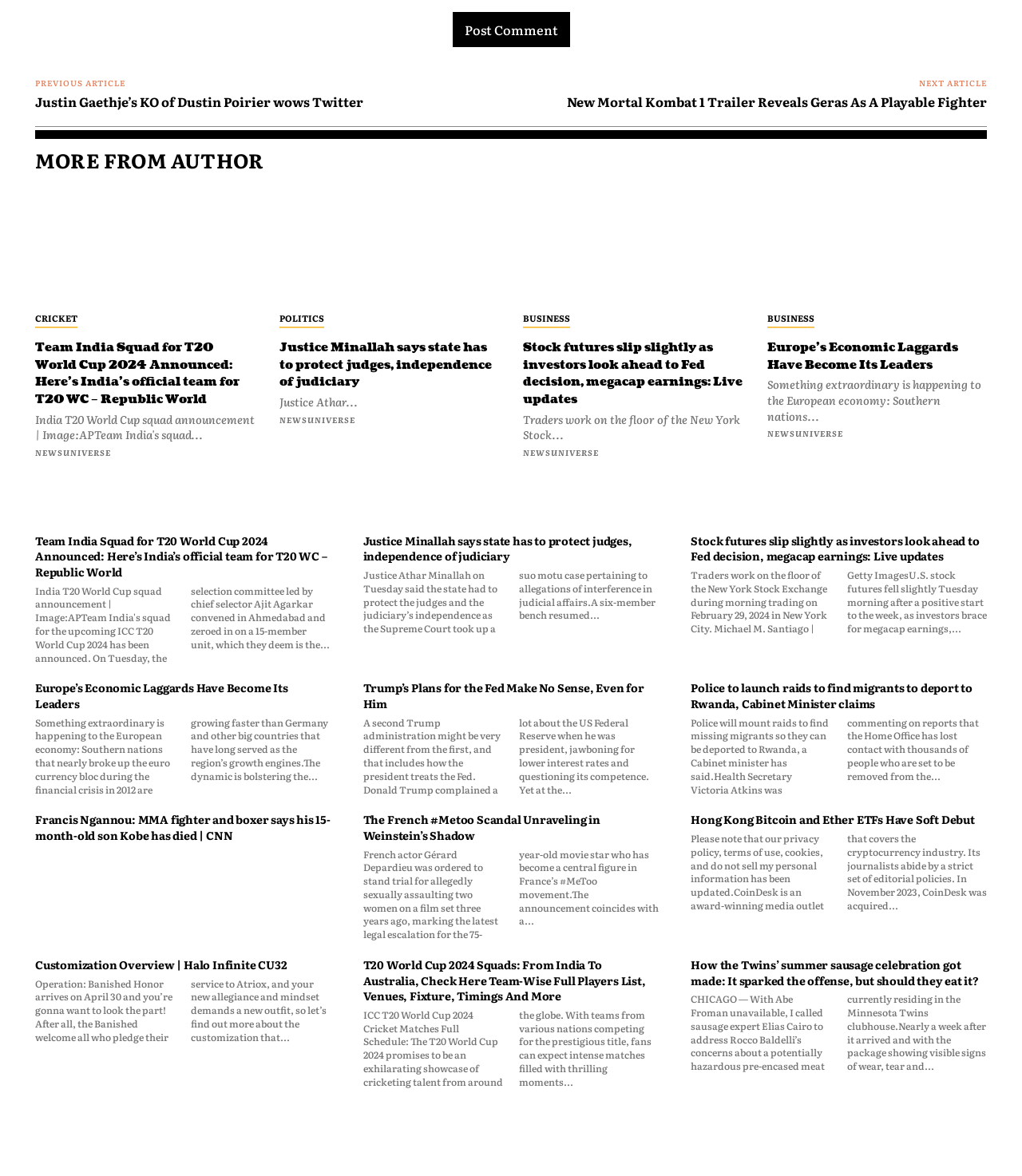Can you determine the bounding box coordinates of the area that needs to be clicked to fulfill the following instruction: "Check the 'NEWSUNIVERSE' section"?

[0.034, 0.394, 0.109, 0.404]